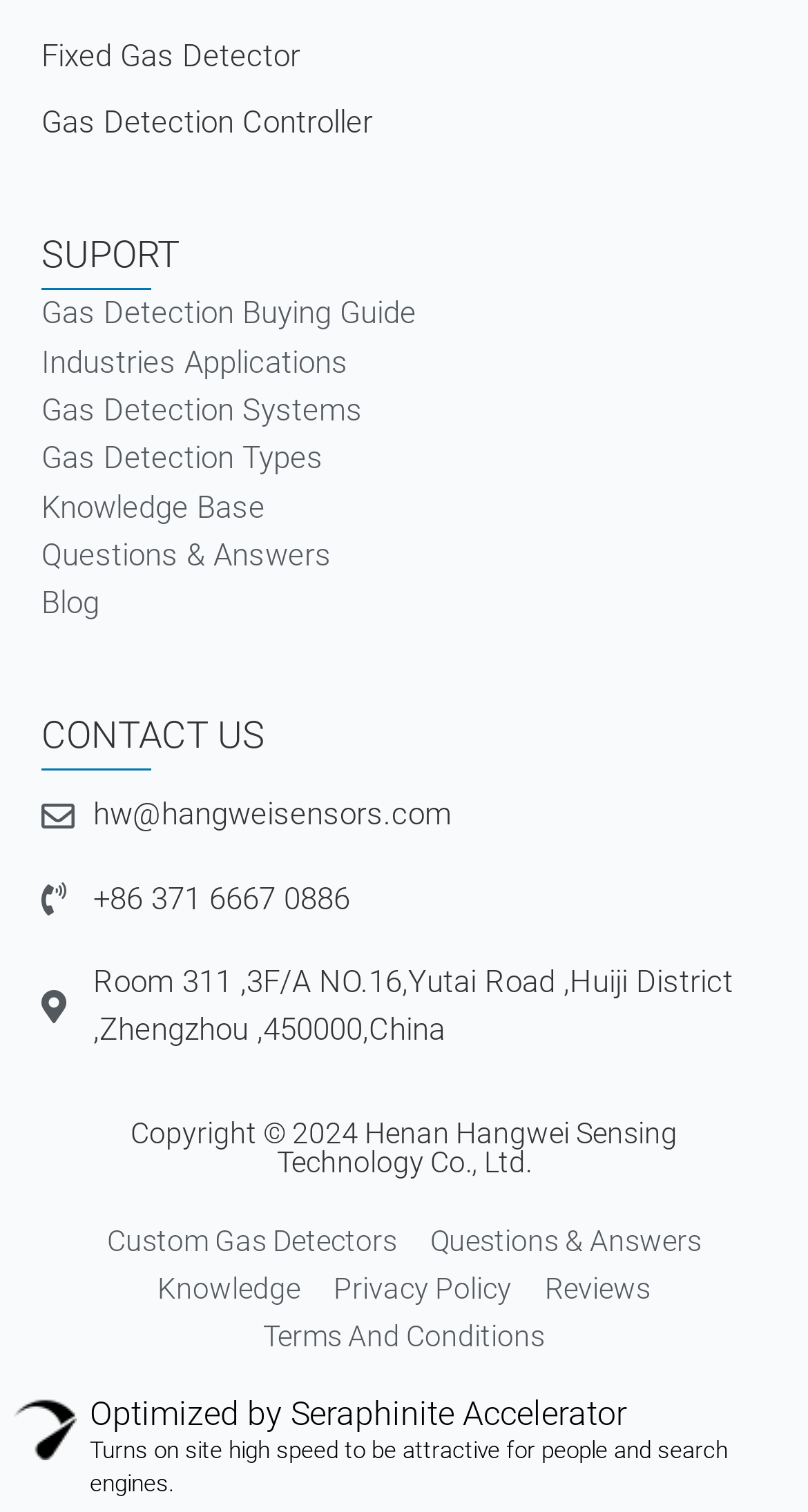Pinpoint the bounding box coordinates for the area that should be clicked to perform the following instruction: "Read the Privacy Policy".

[0.413, 0.837, 0.633, 0.869]